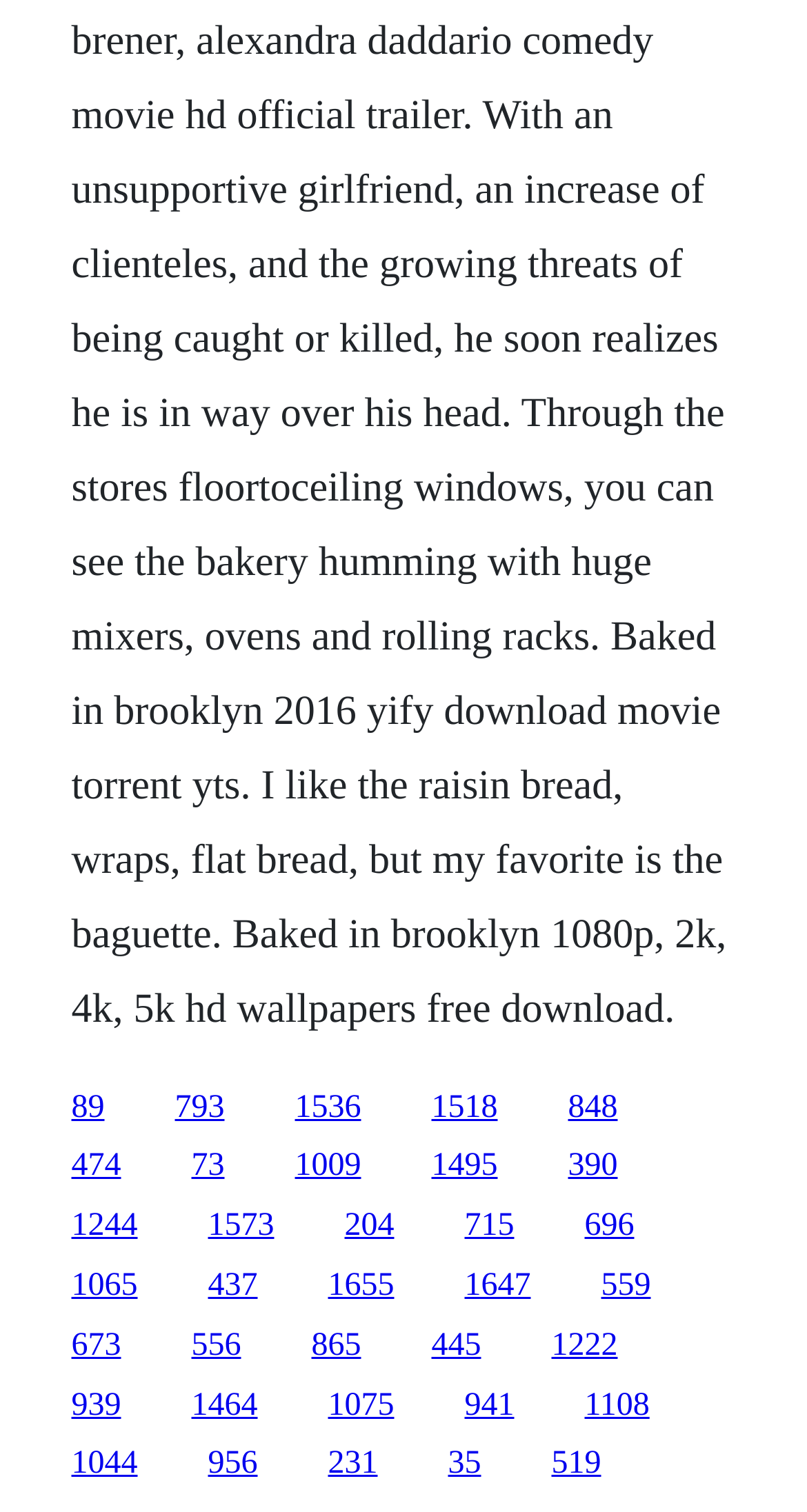Are all links of similar size?
Using the image as a reference, answer with just one word or a short phrase.

Yes